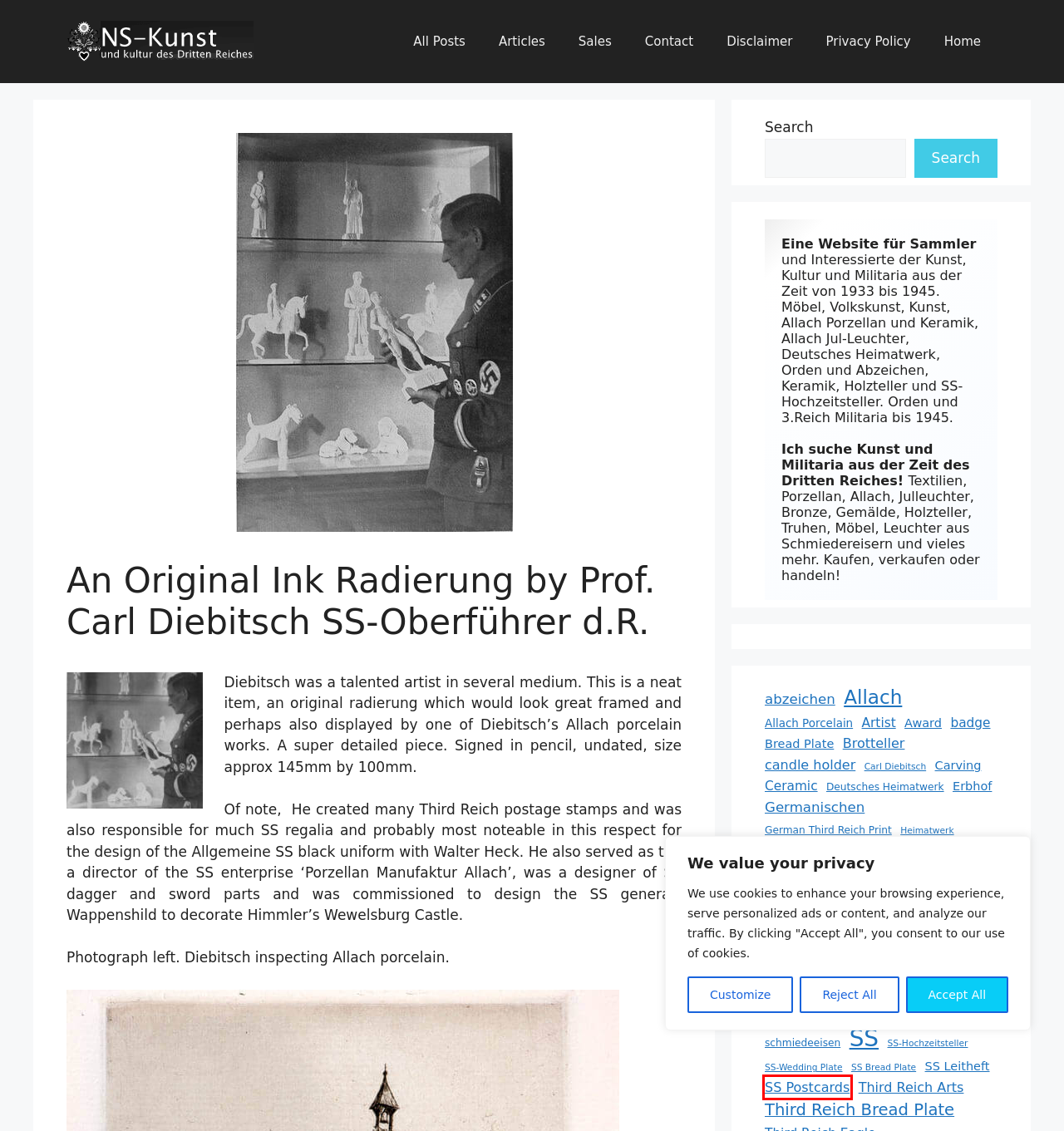Review the screenshot of a webpage that includes a red bounding box. Choose the most suitable webpage description that matches the new webpage after clicking the element within the red bounding box. Here are the candidates:
A. Tag: Brotteller - NS Kunst
B. Tag: Erbhof - NS Kunst
C. Nazi Art, Culture and Militaria - NS Kunst
D. Tag: Allach - NS Kunst
E. Tag: NS Motiven - NS Kunst
F. Tag: SS Postcards - NS Kunst
G. Tag: Painter - NS Kunst
H. Tag: Orden - NS Kunst

F